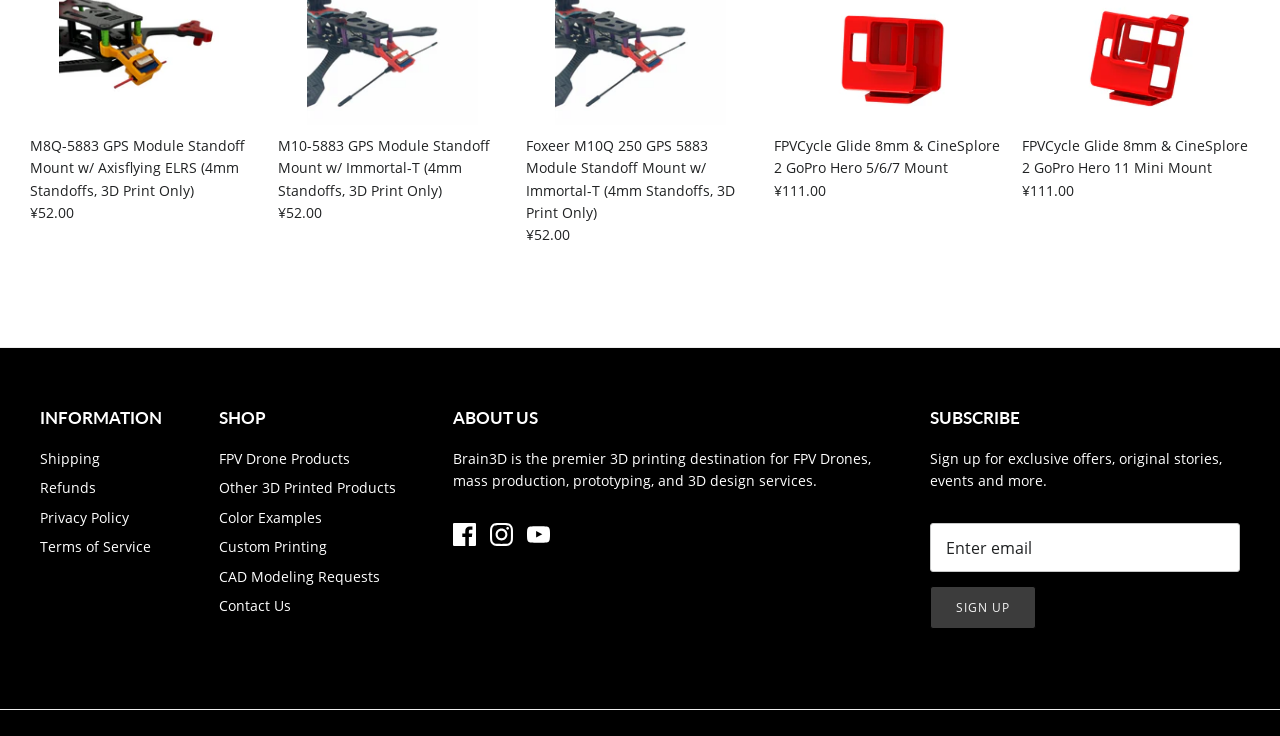How many social media links are there?
Please answer using one word or phrase, based on the screenshot.

3